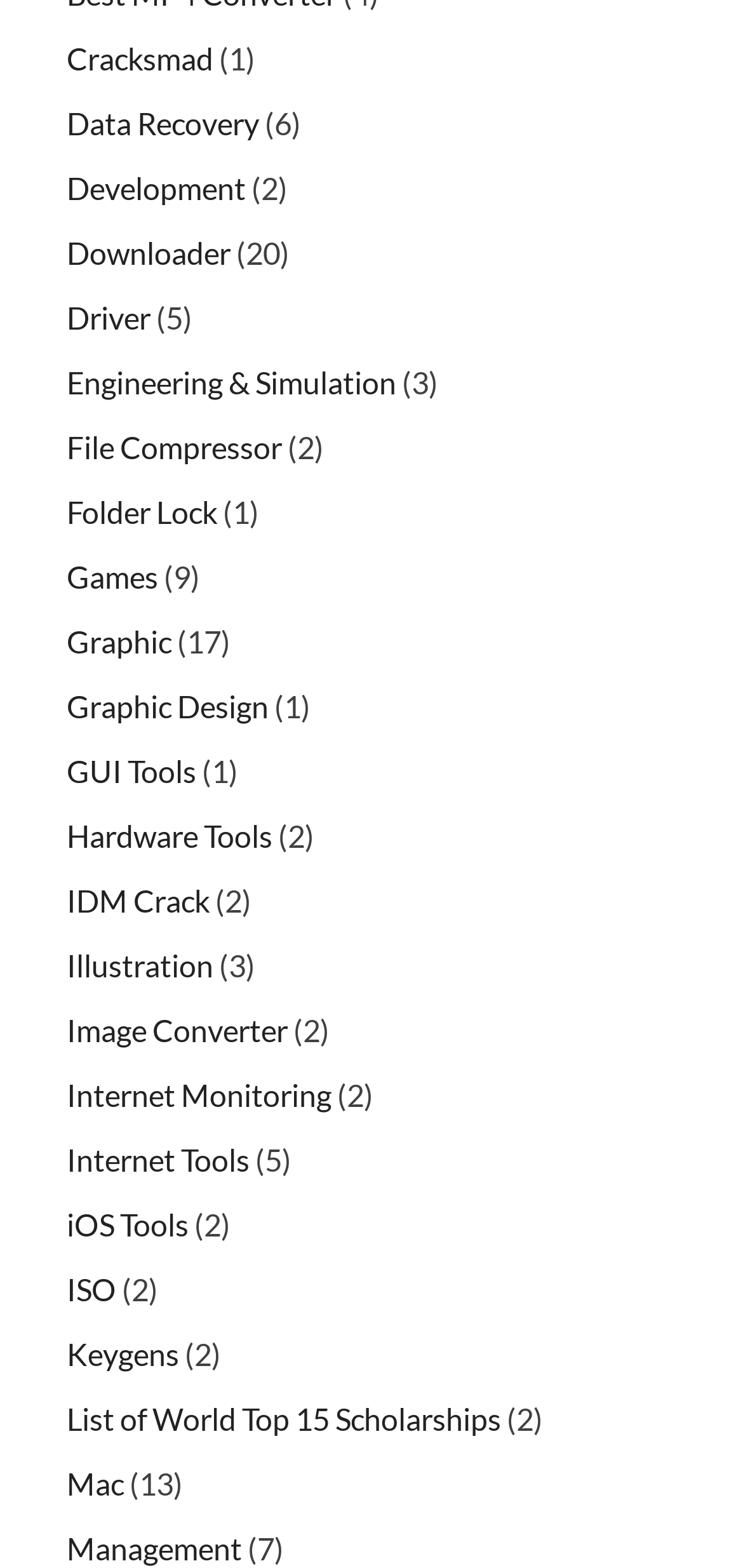Find the bounding box coordinates of the clickable region needed to perform the following instruction: "Visit the Development page". The coordinates should be provided as four float numbers between 0 and 1, i.e., [left, top, right, bottom].

[0.09, 0.108, 0.331, 0.131]